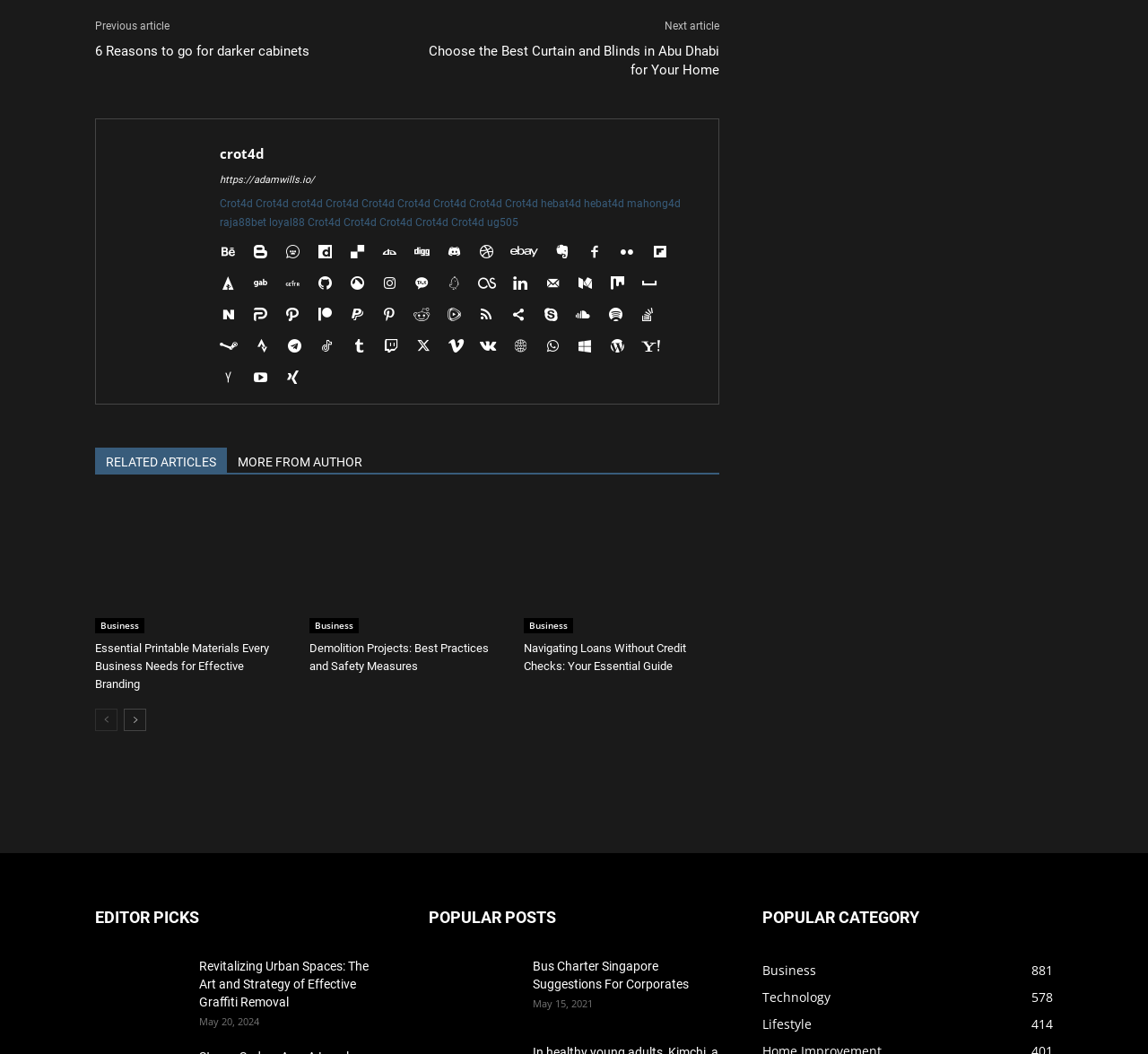Please locate the bounding box coordinates for the element that should be clicked to achieve the following instruction: "View 'Choose the Best Curtain and Blinds in Abu Dhabi for Your Home'". Ensure the coordinates are given as four float numbers between 0 and 1, i.e., [left, top, right, bottom].

[0.373, 0.04, 0.627, 0.076]